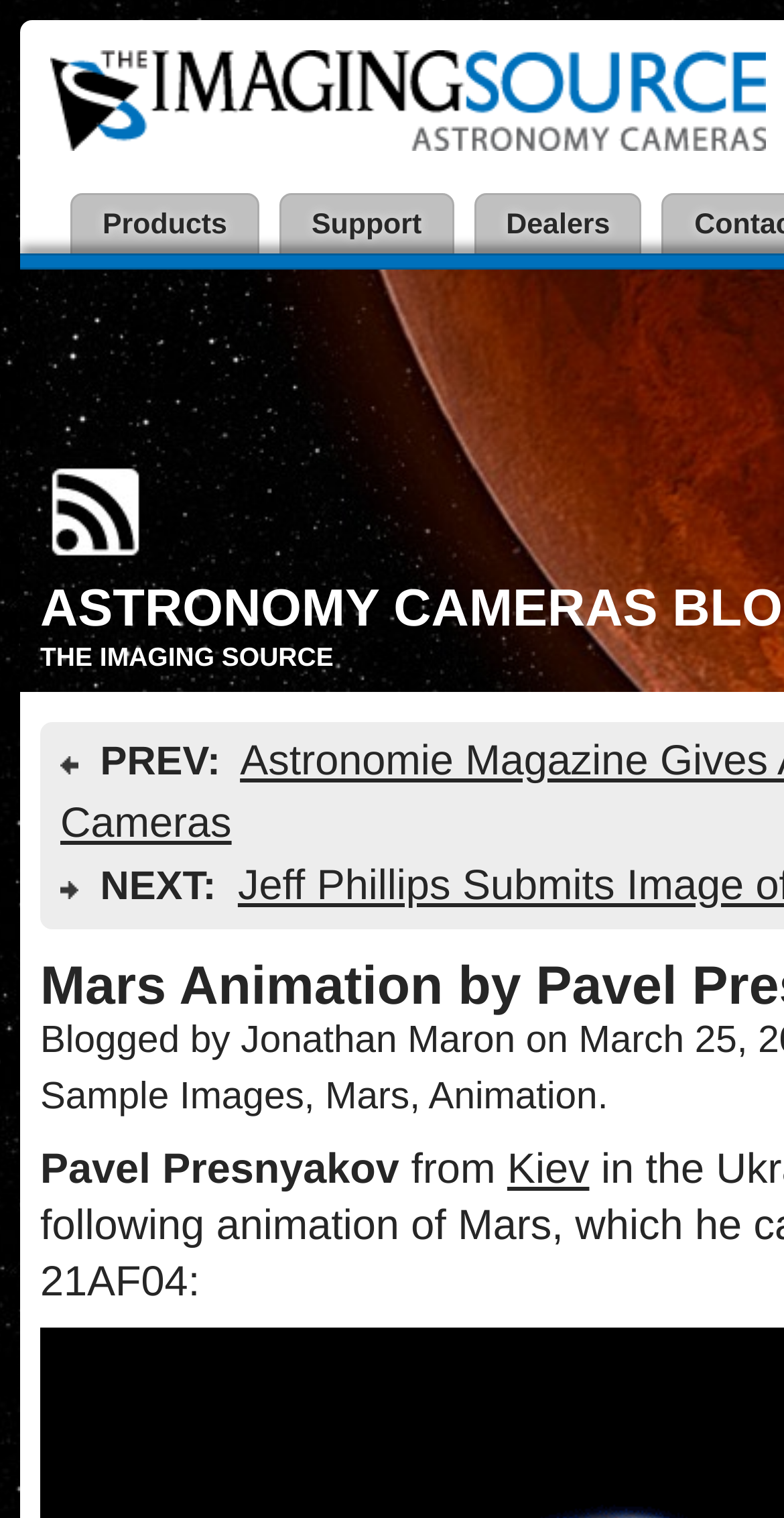Please give a concise answer to this question using a single word or phrase: 
How many navigation links are at the top of the page?

3